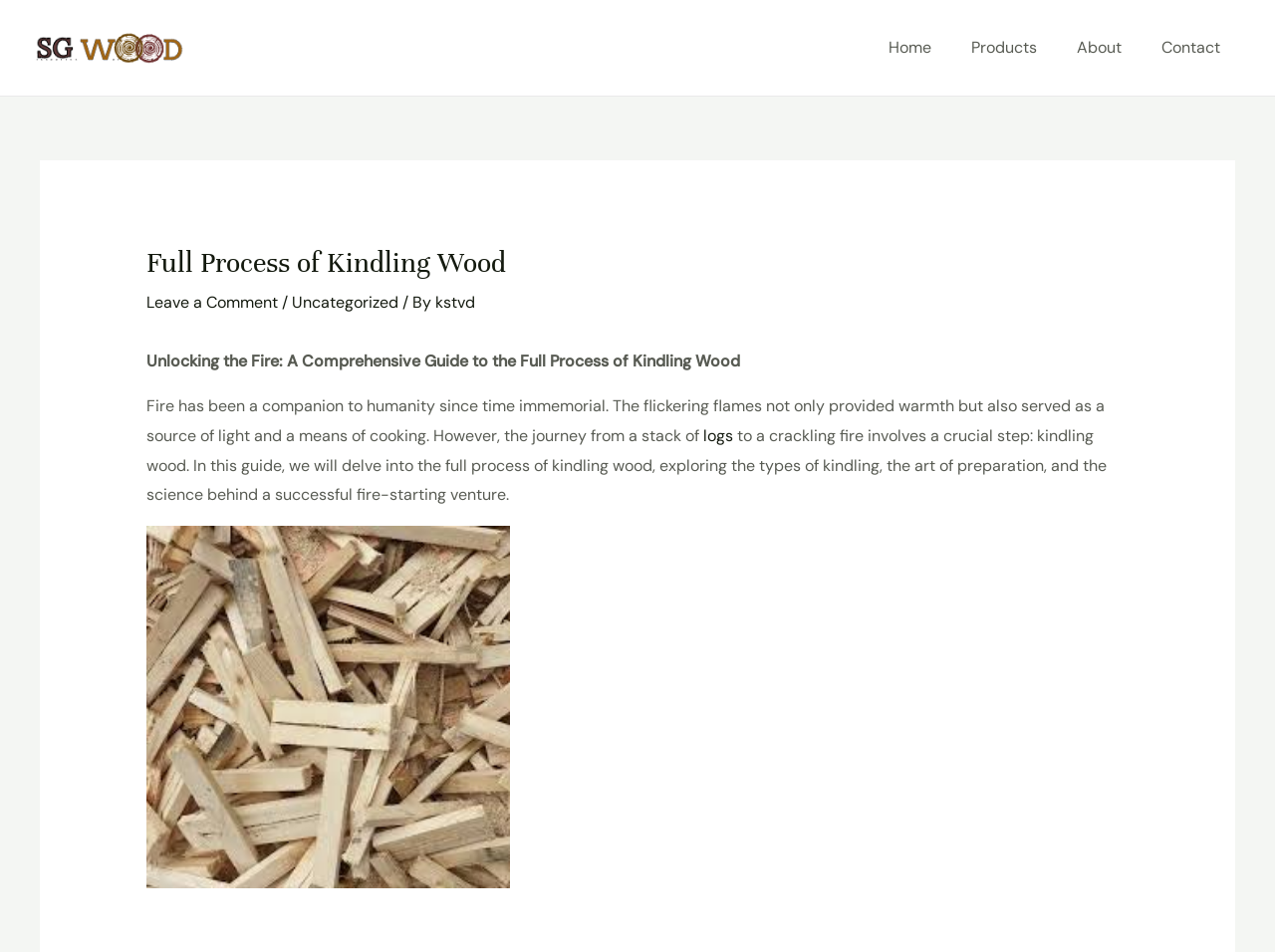Please reply to the following question using a single word or phrase: 
What is the purpose of kindling wood?

Foundation for a fire